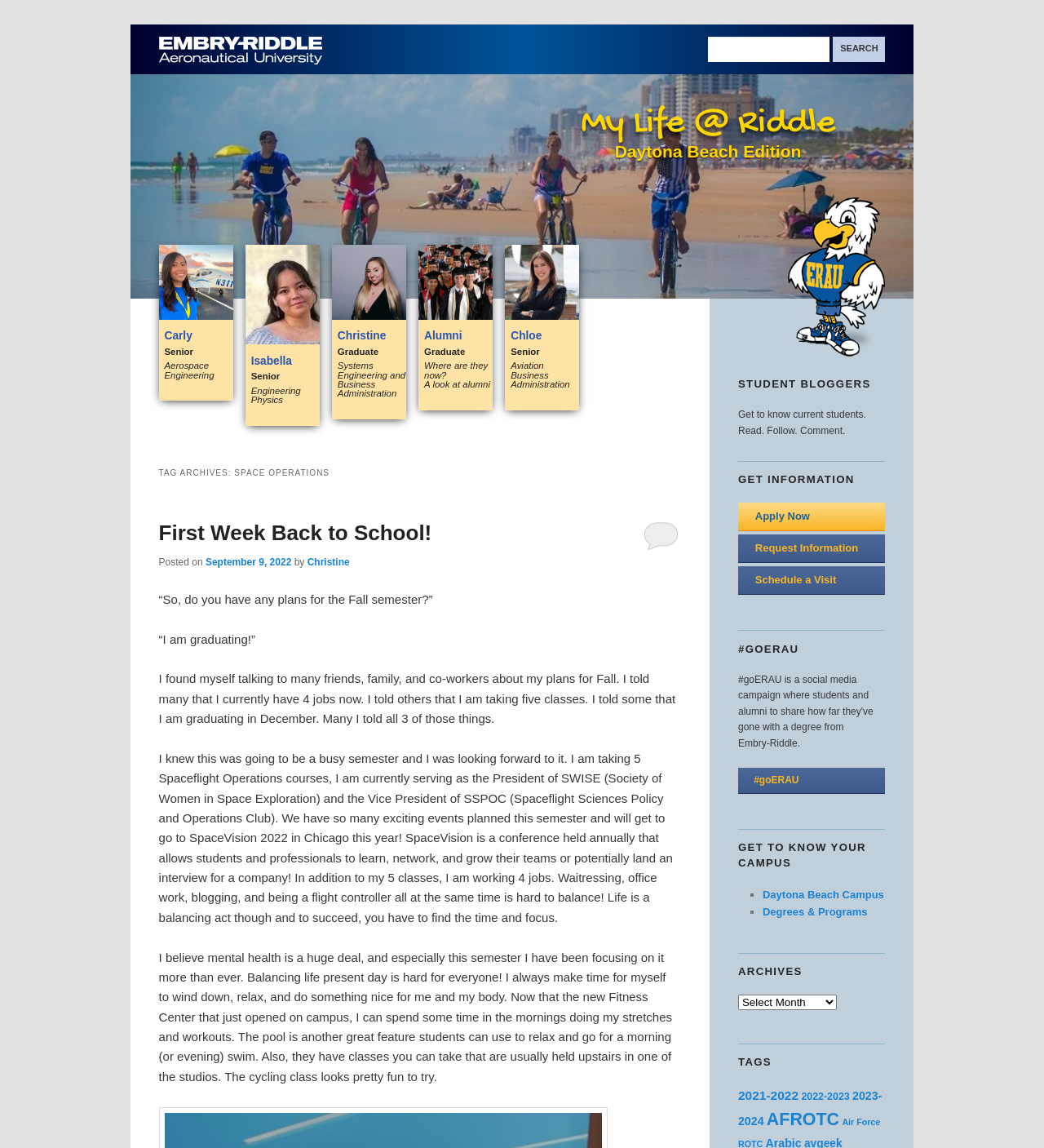Please locate the bounding box coordinates of the region I need to click to follow this instruction: "Visit the Daytona Beach Edition page".

[0.589, 0.124, 0.767, 0.14]